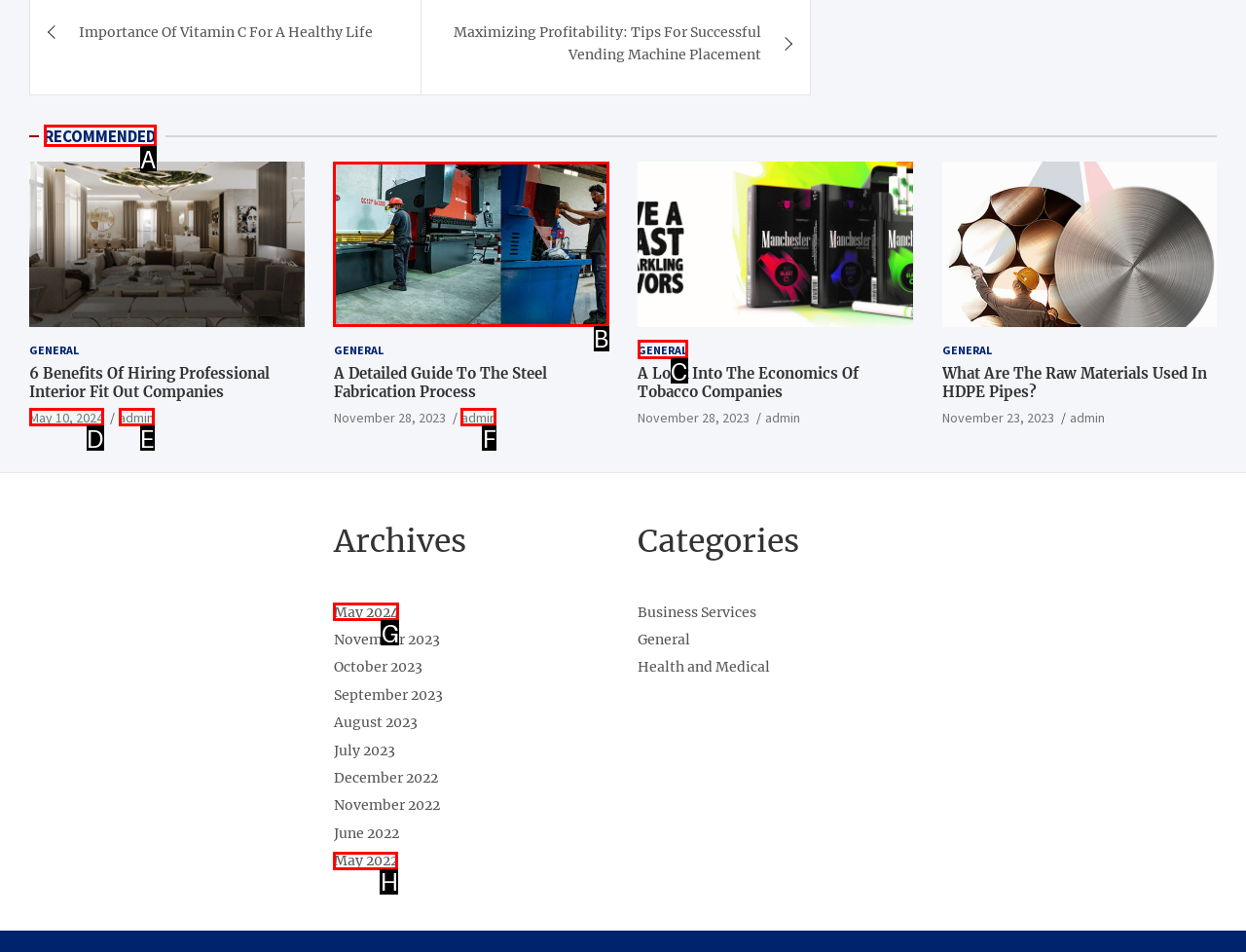From the given options, find the HTML element that fits the description: RECOMMENDED. Reply with the letter of the chosen element.

A